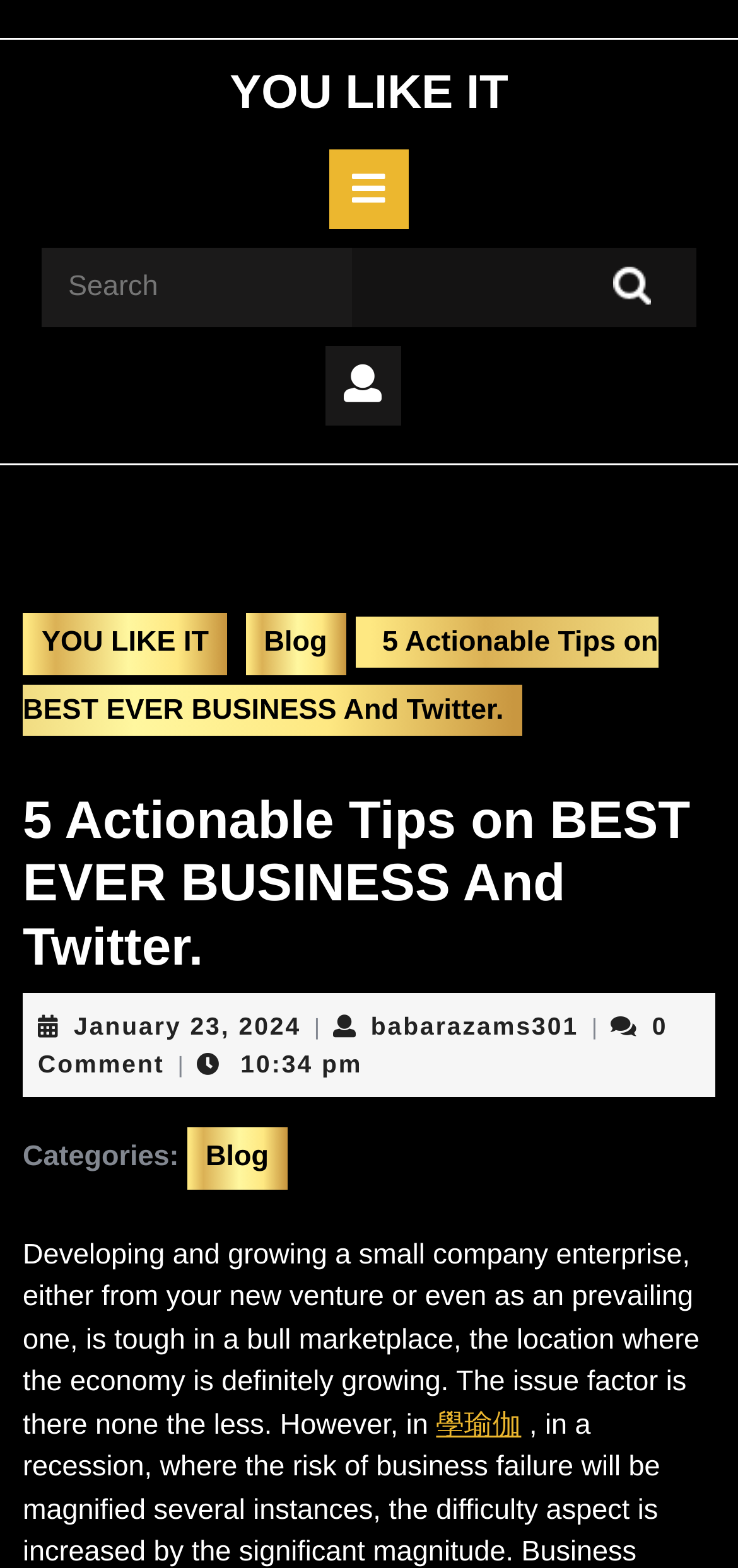Extract the text of the main heading from the webpage.

5 Actionable Tips on BEST EVER BUSINESS And Twitter.